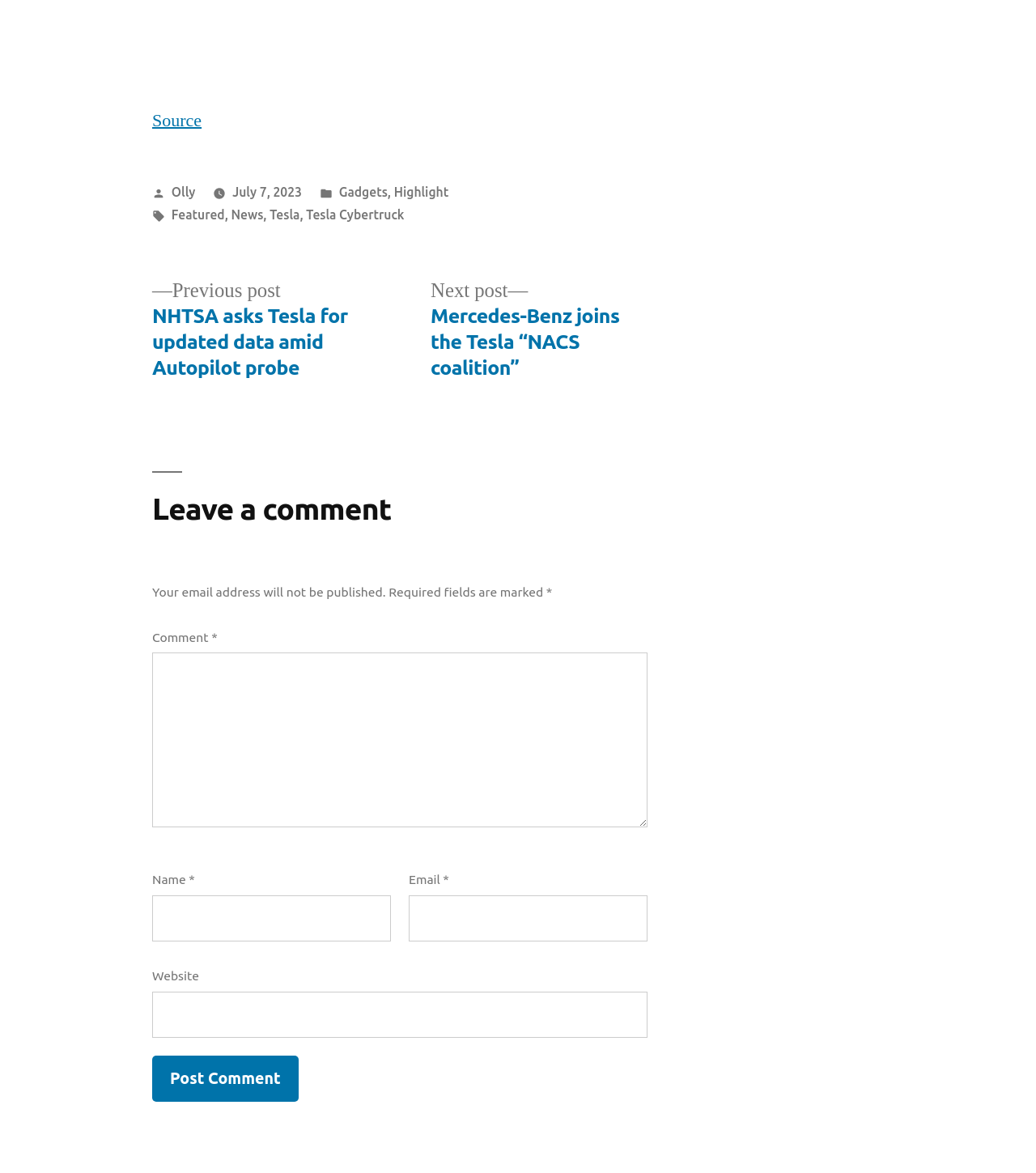Pinpoint the bounding box coordinates of the area that should be clicked to complete the following instruction: "Enter your name". The coordinates must be given as four float numbers between 0 and 1, i.e., [left, top, right, bottom].

[0.147, 0.763, 0.377, 0.803]